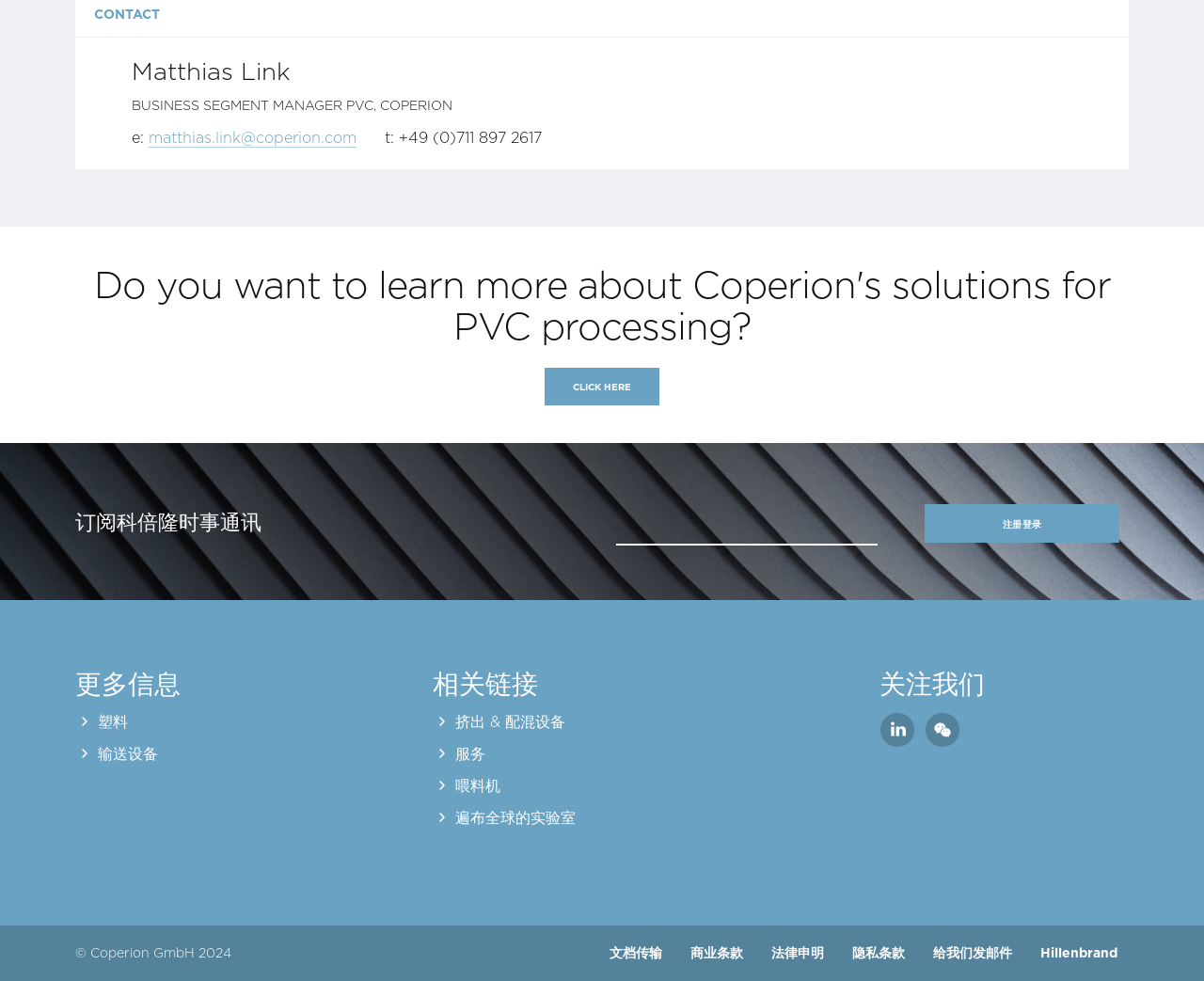Determine the bounding box for the described HTML element: "挤出 & 配混设备". Ensure the coordinates are four float numbers between 0 and 1 in the format [left, top, right, bottom].

[0.378, 0.726, 0.47, 0.747]